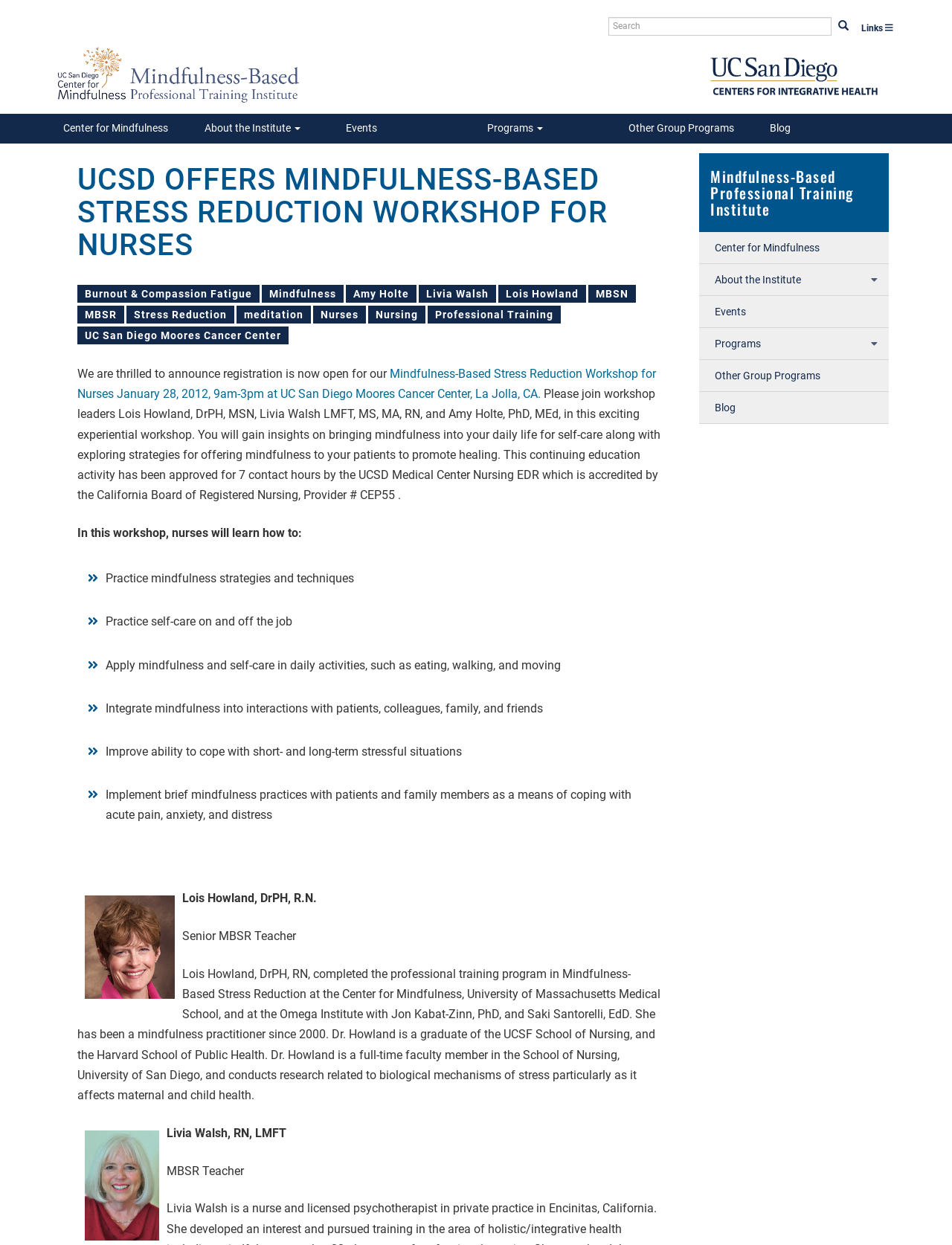What is the date of the workshop?
Please provide a comprehensive answer based on the contents of the image.

I found the answer by reading the text content of the webpage, specifically the sentence 'We are thrilled to announce registration is now open for our Mindfulness-Based Stress Reduction Workshop for Nurses January 28, 2012, 9am-3pm at UC San Diego Moores Cancer Center, La Jolla, CA.' which clearly states the date of the workshop.